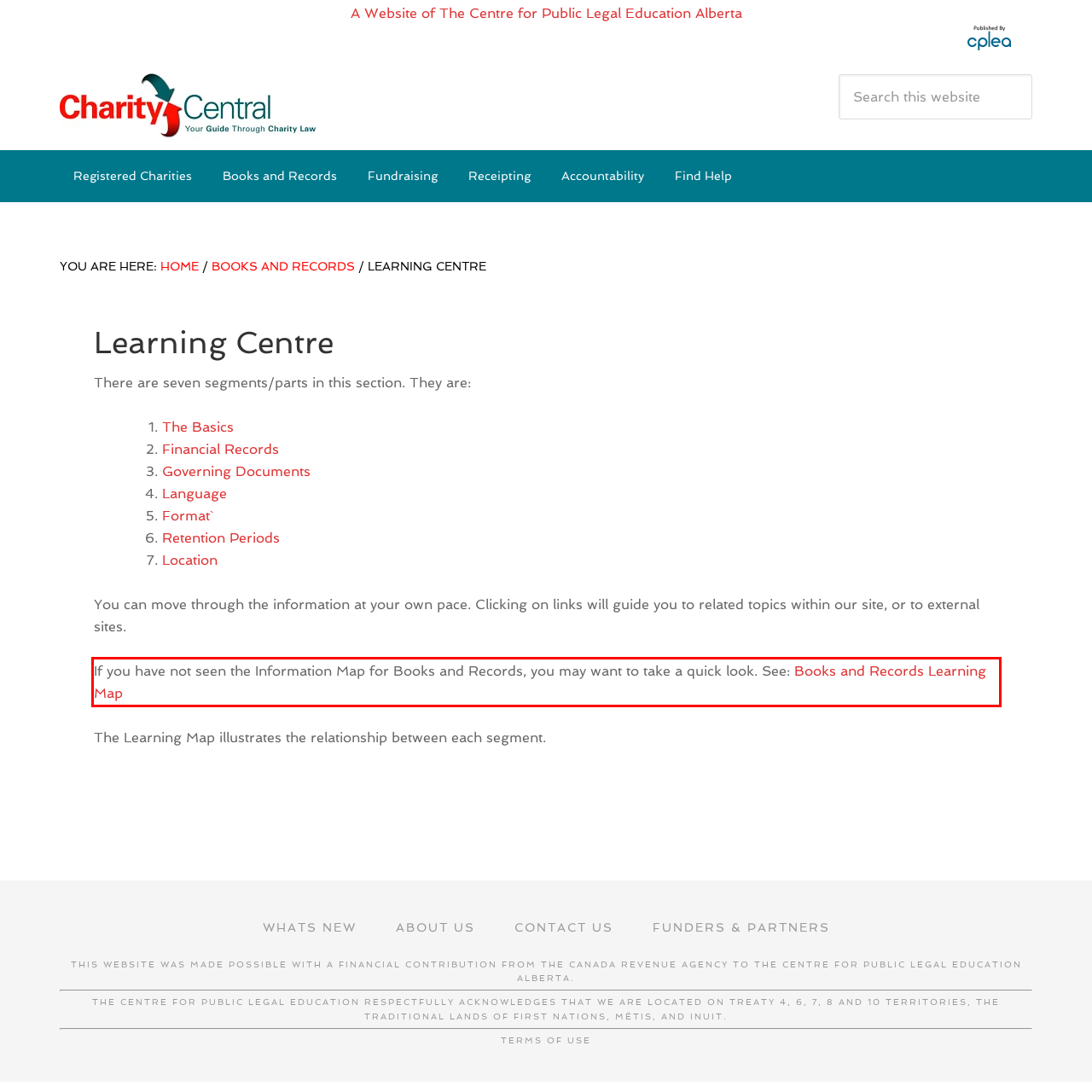Identify the text inside the red bounding box on the provided webpage screenshot by performing OCR.

If you have not seen the Information Map for Books and Records, you may want to take a quick look. See: Books and Records Learning Map